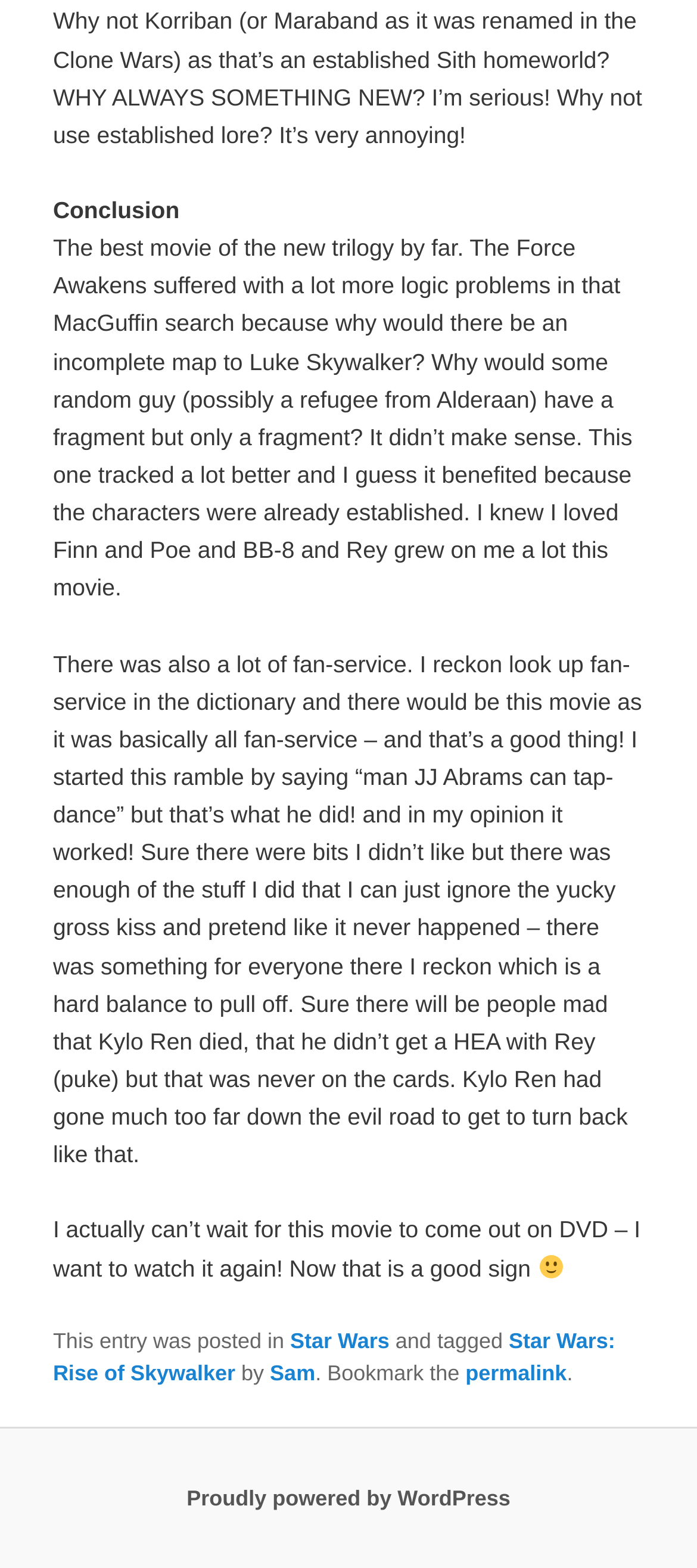Respond with a single word or short phrase to the following question: 
What is the topic of the article?

Star Wars: Rise of Skywalker